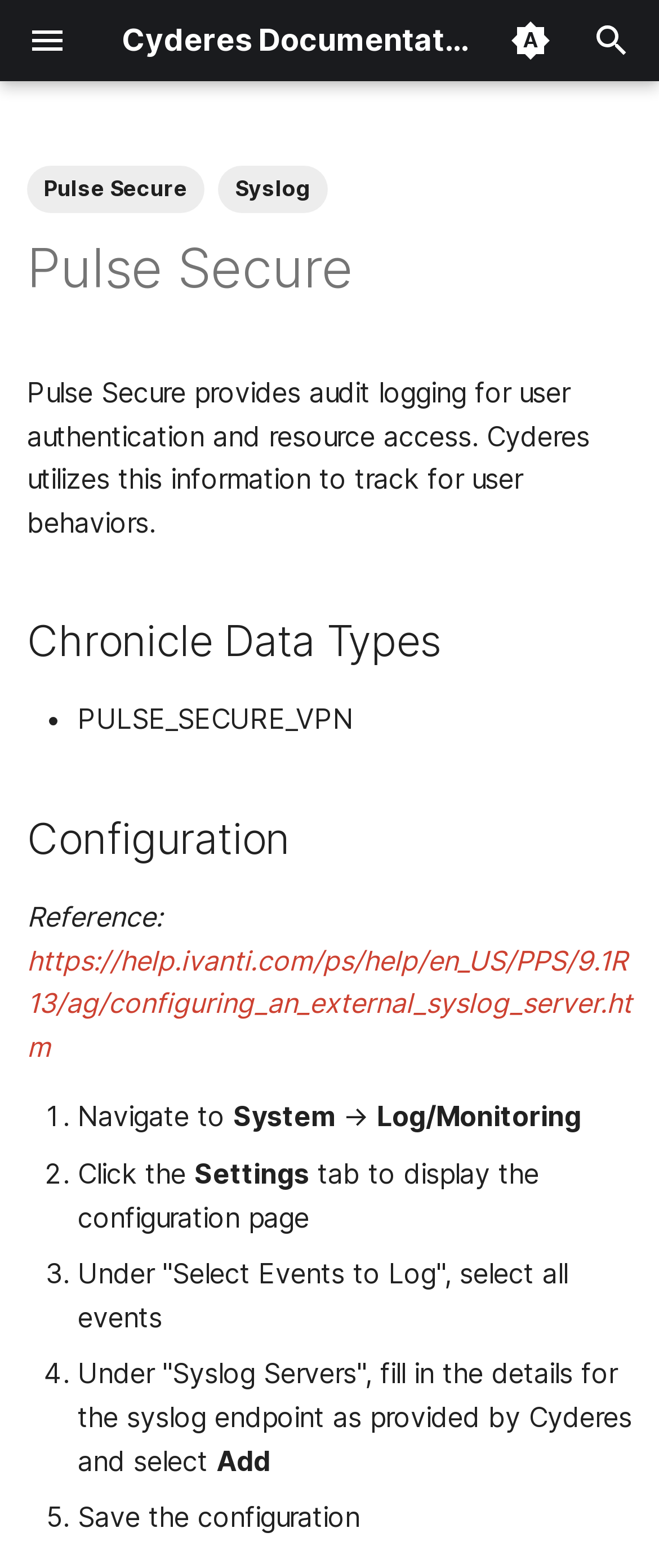What is the purpose of the search box?
Please give a detailed answer to the question using the information shown in the image.

The search box is used for initializing search, as indicated by the text 'Initializing search' below the search box.